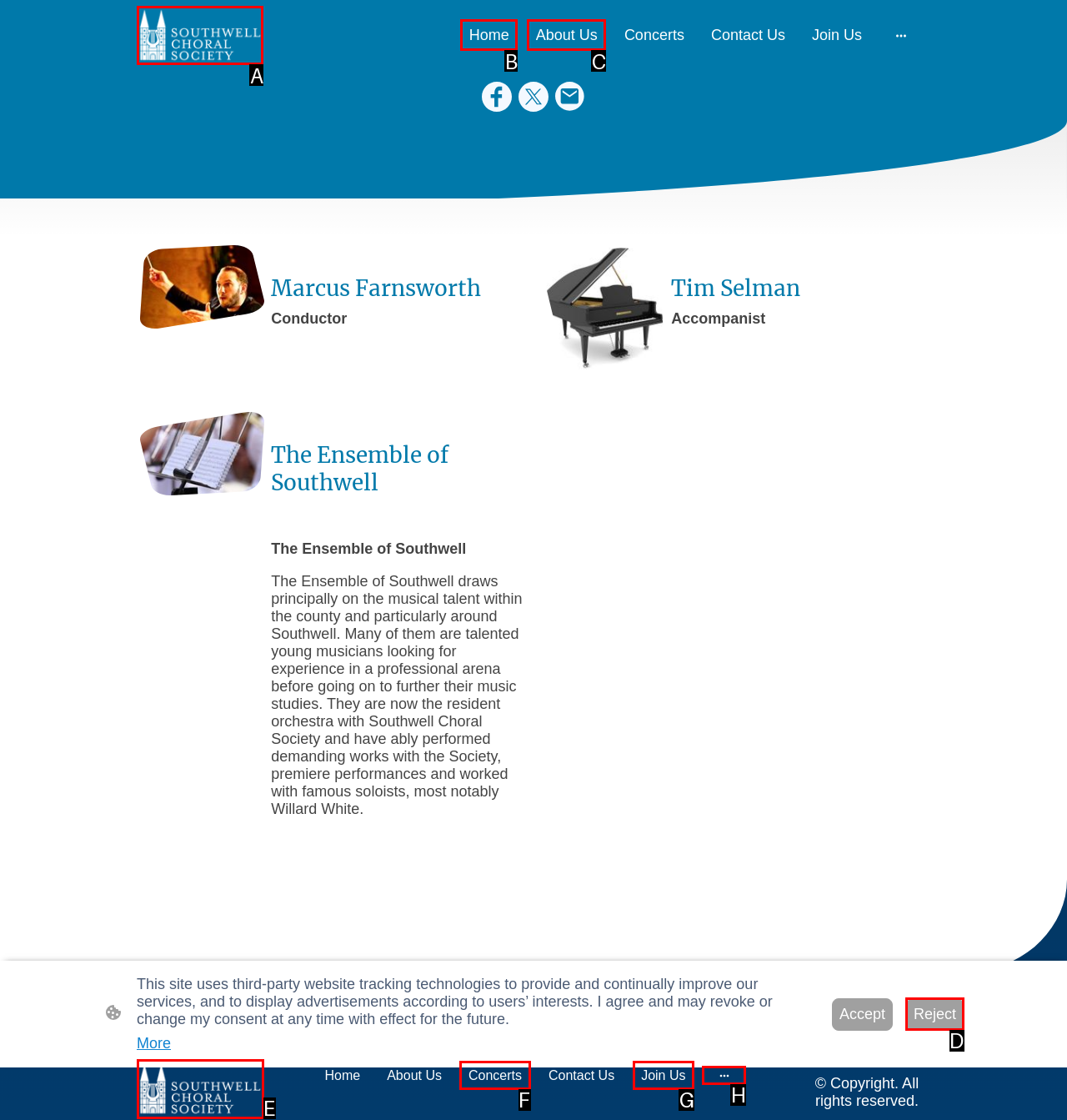Based on the description: alt="Southwell Choral Society Logo", find the HTML element that matches it. Provide your answer as the letter of the chosen option.

E